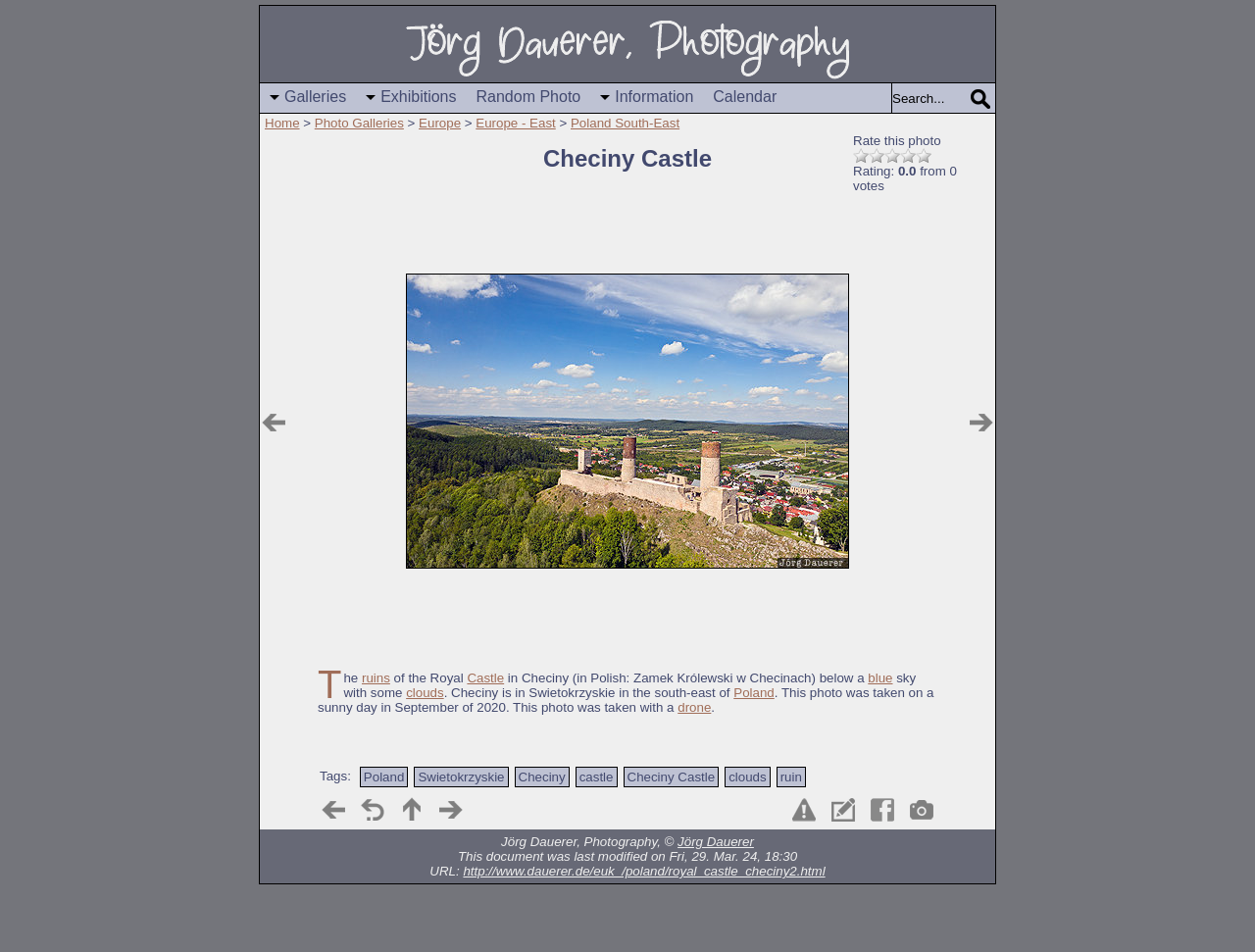What is the rating of this photo?
Look at the screenshot and give a one-word or phrase answer.

0.0